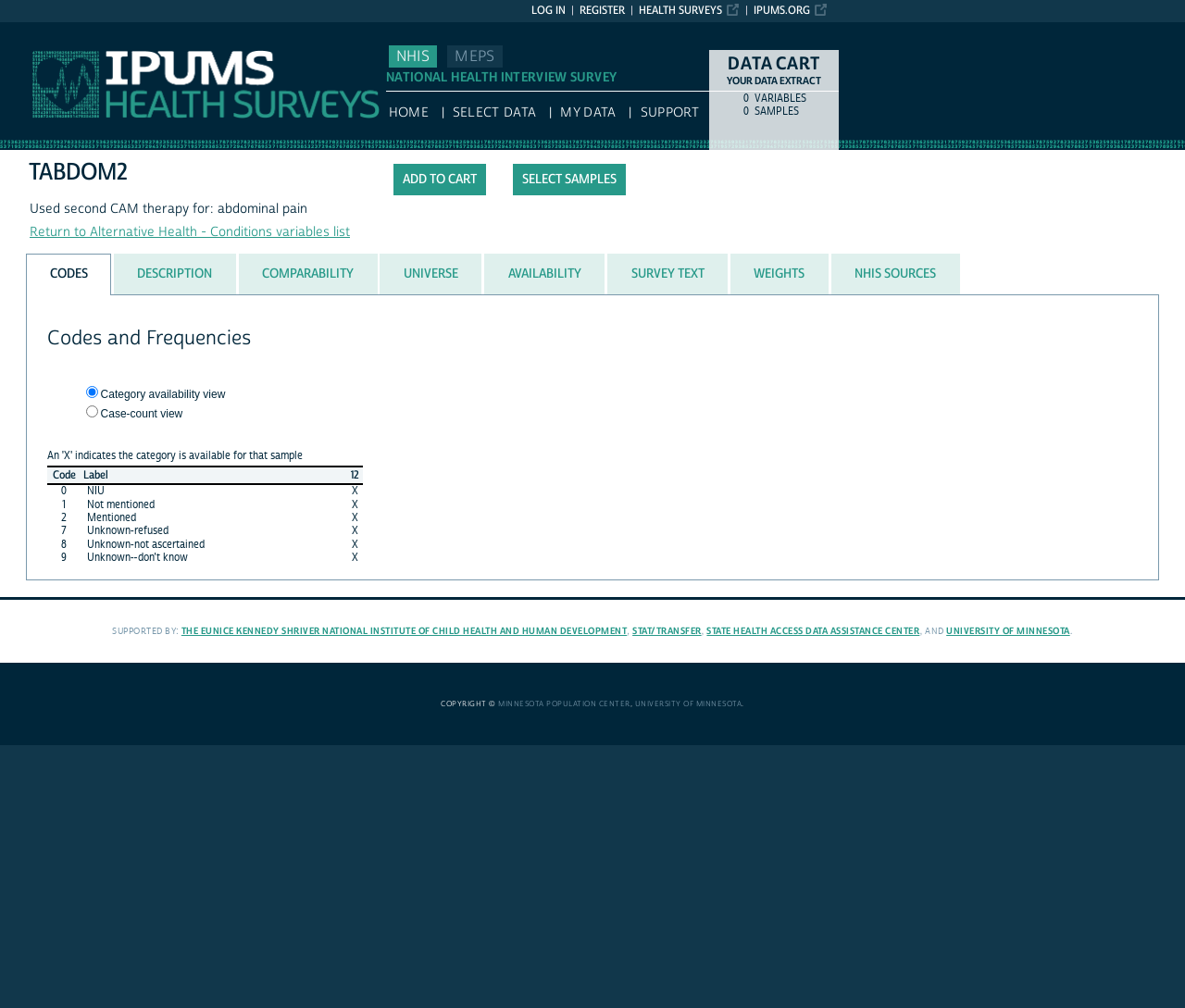Provide the bounding box coordinates for the UI element that is described as: "NHIS Sources".

[0.702, 0.252, 0.809, 0.292]